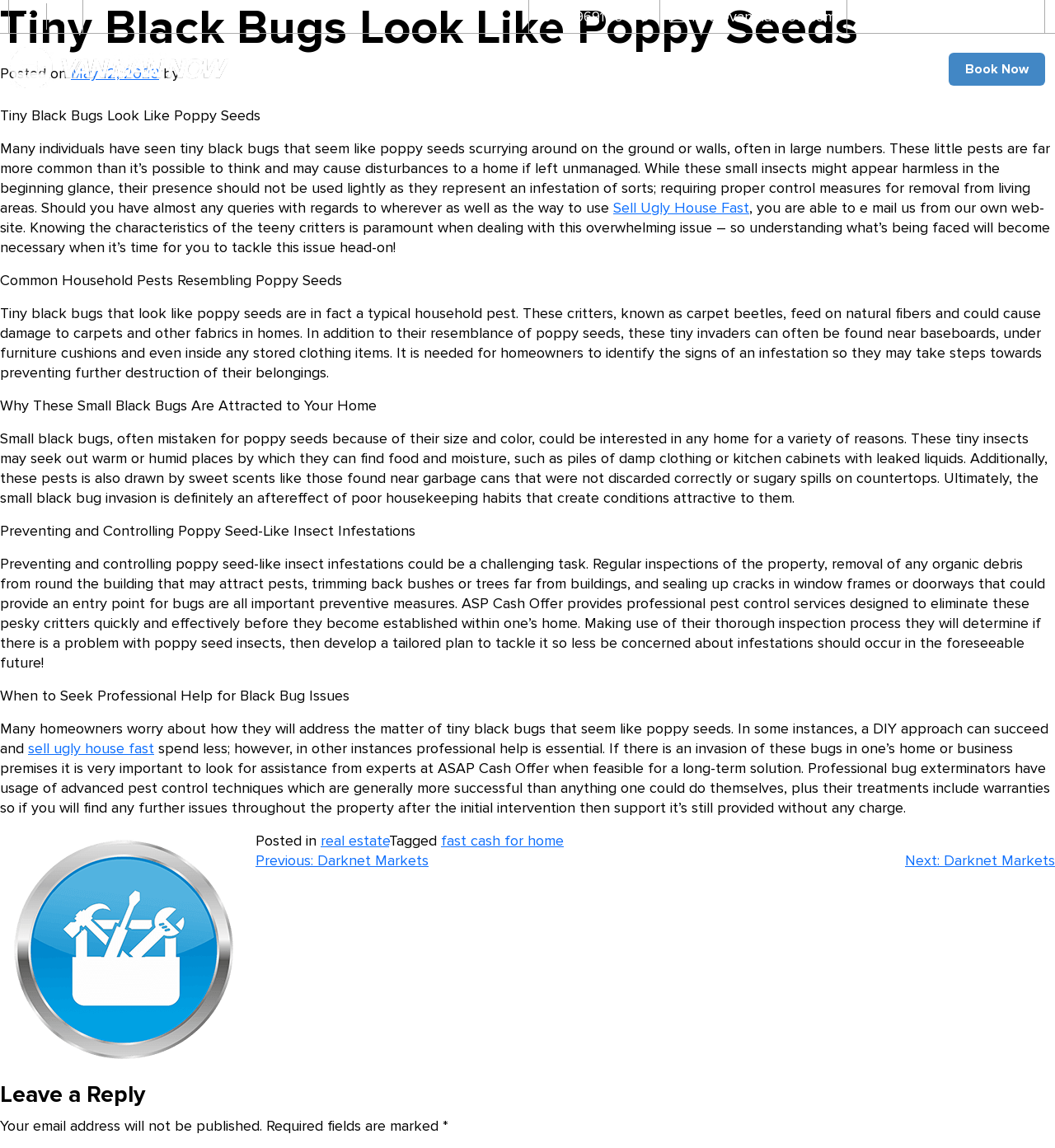How can users contact the company?
Examine the image and give a concise answer in one word or a short phrase.

Email or WhatsApp